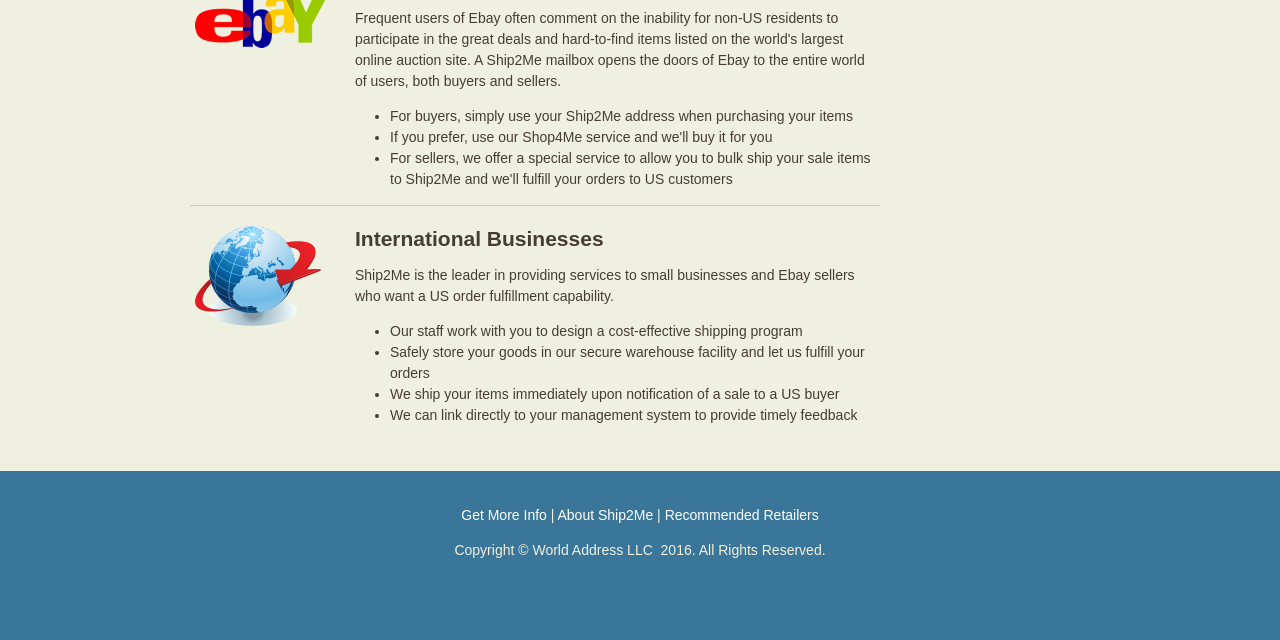Calculate the bounding box coordinates of the UI element given the description: "Get More Info".

[0.36, 0.792, 0.427, 0.817]